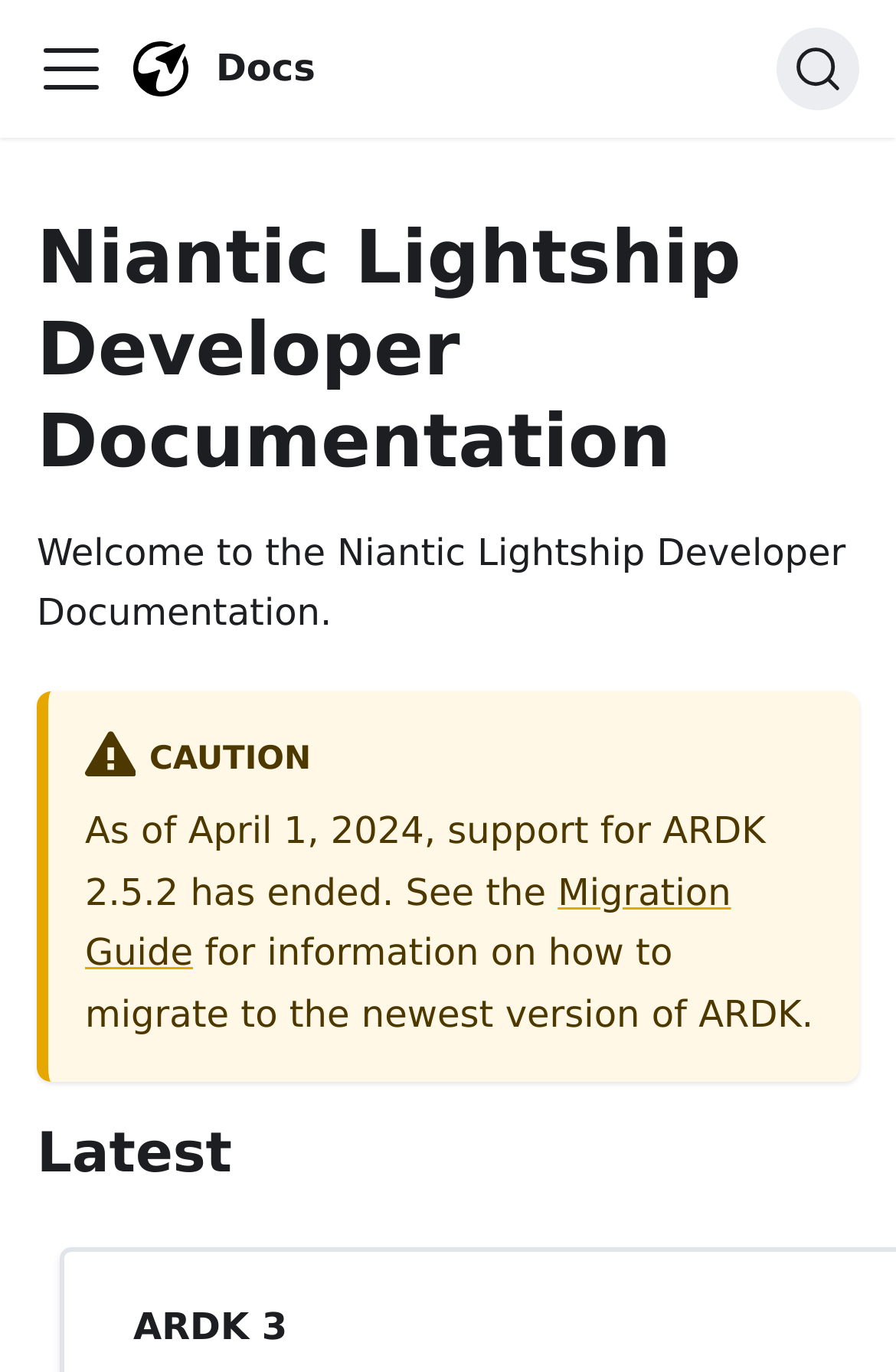Given the element description, predict the bounding box coordinates in the format (top-left x, top-left y, bottom-right x, bottom-right y). Make sure all values are between 0 and 1. Here is the element description: Migration Guide

[0.095, 0.634, 0.816, 0.71]